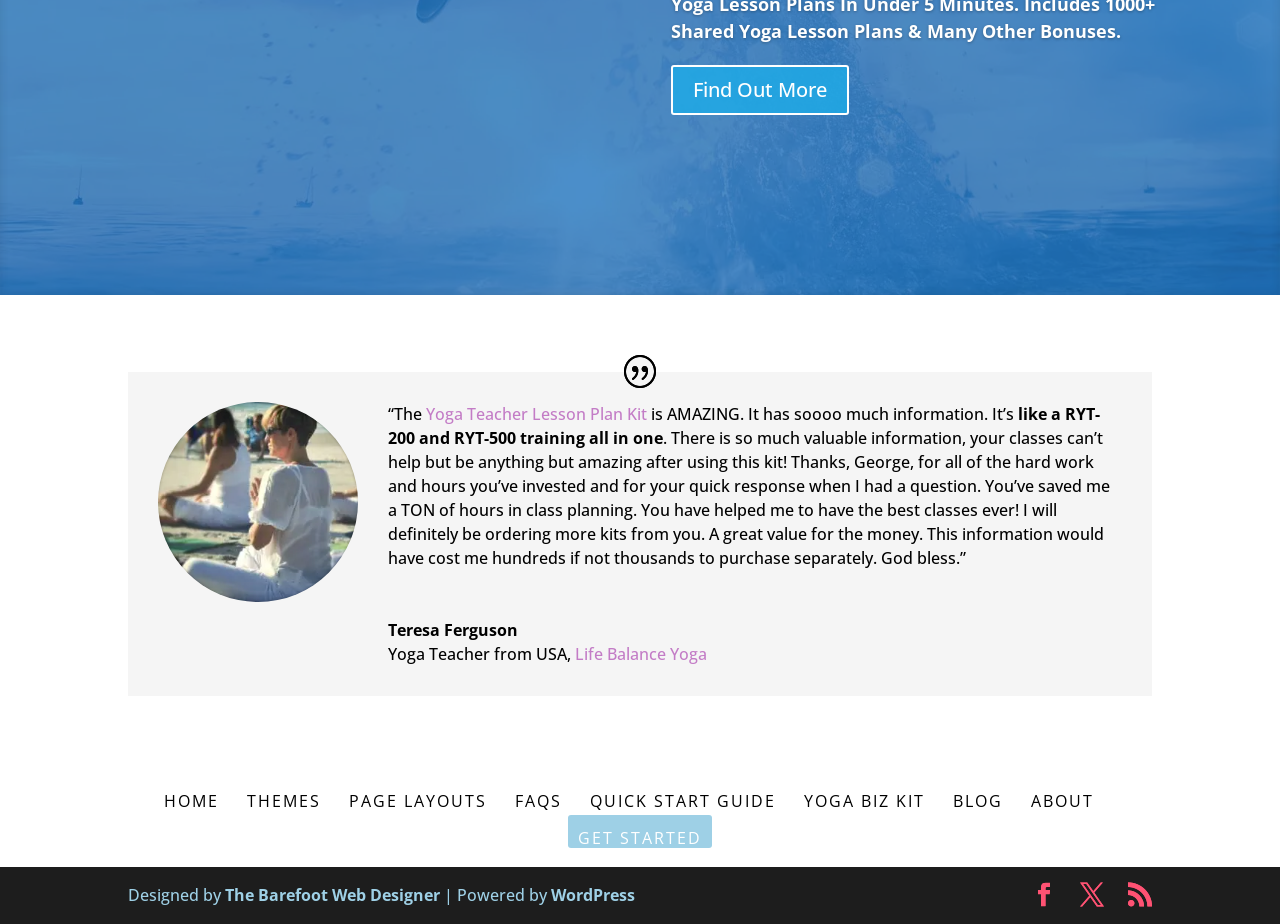What is the platform used to power the website?
Kindly give a detailed and elaborate answer to the question.

I found the text 'Powered by WordPress' which is located at the bottom of the webpage, indicating that the website is powered by WordPress.